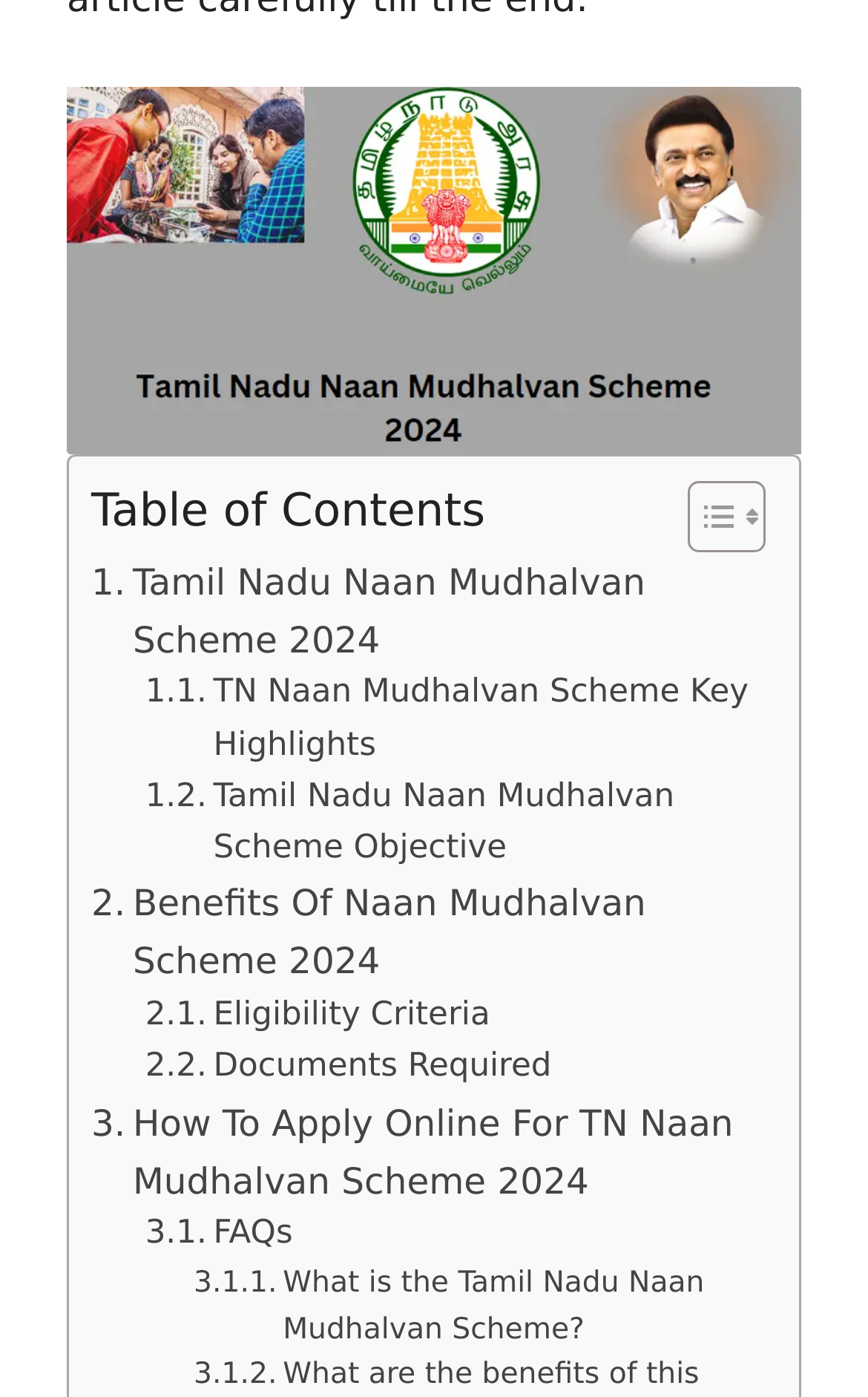Identify the bounding box coordinates of the clickable region required to complete the instruction: "Learn about the benefits of Naan Mudhalvan Scheme 2024". The coordinates should be given as four float numbers within the range of 0 and 1, i.e., [left, top, right, bottom].

[0.105, 0.627, 0.869, 0.71]